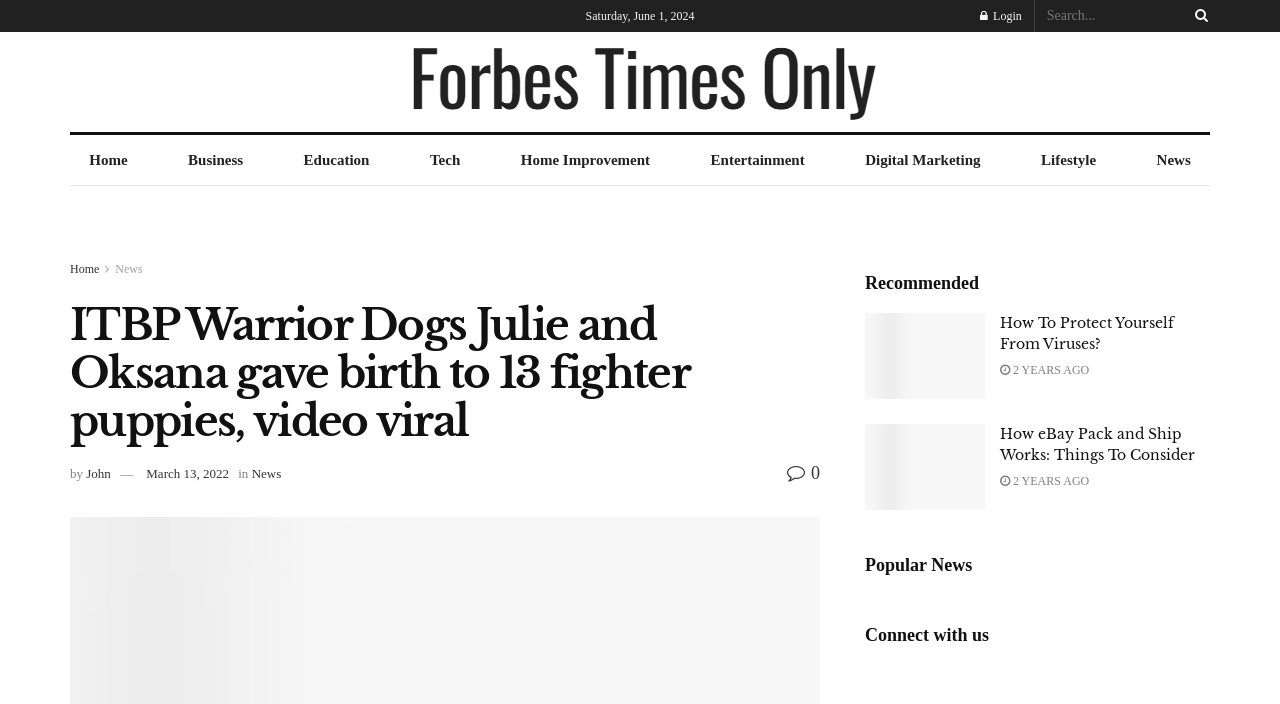Indicate the bounding box coordinates of the element that needs to be clicked to satisfy the following instruction: "Search for something". The coordinates should be four float numbers between 0 and 1, i.e., [left, top, right, bottom].

[0.818, 0.0, 0.945, 0.045]